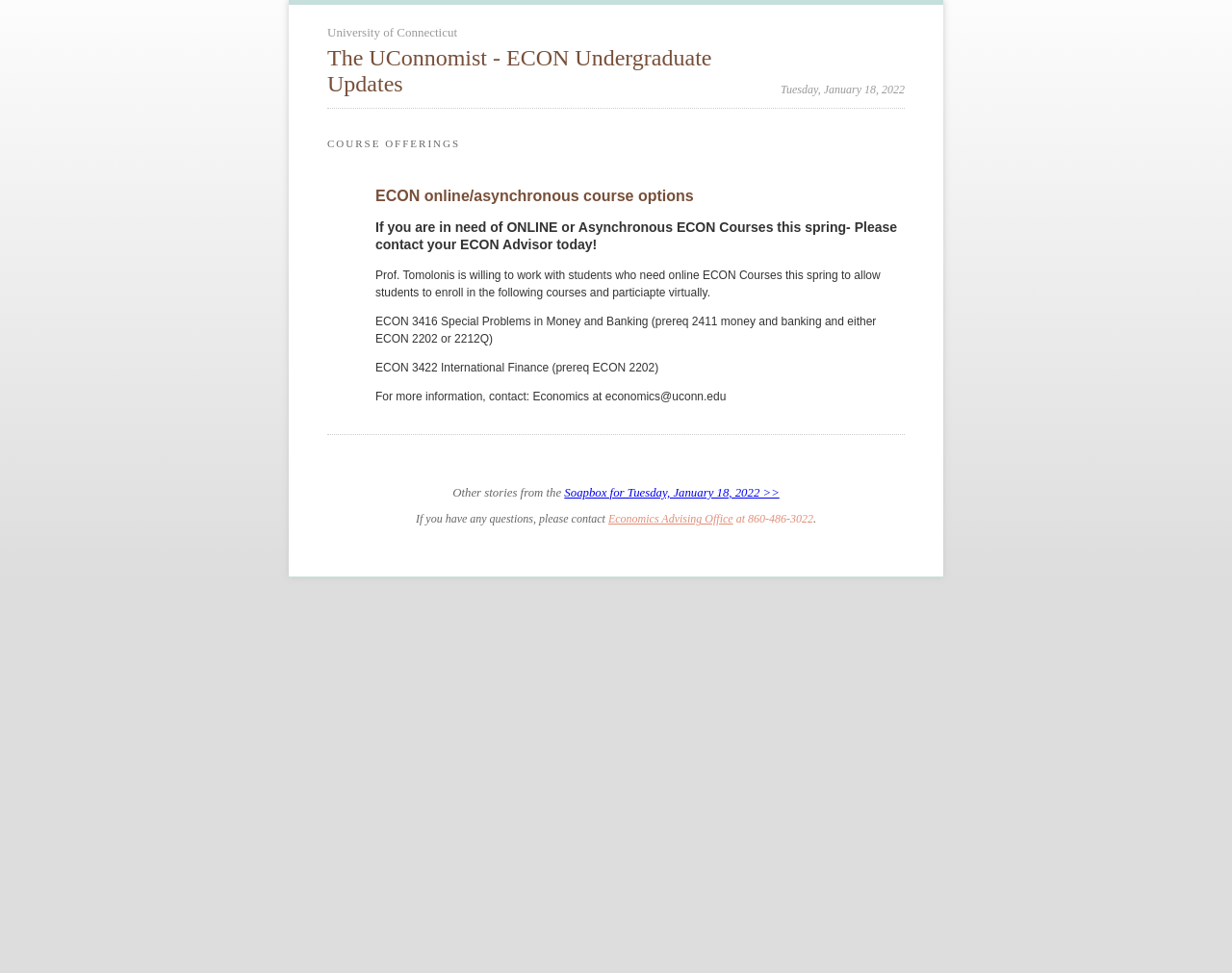What is the contact information for Economics Advising Office?
Make sure to answer the question with a detailed and comprehensive explanation.

The contact information for Economics Advising Office is provided at the bottom of the webpage, which is 860-486-3022.